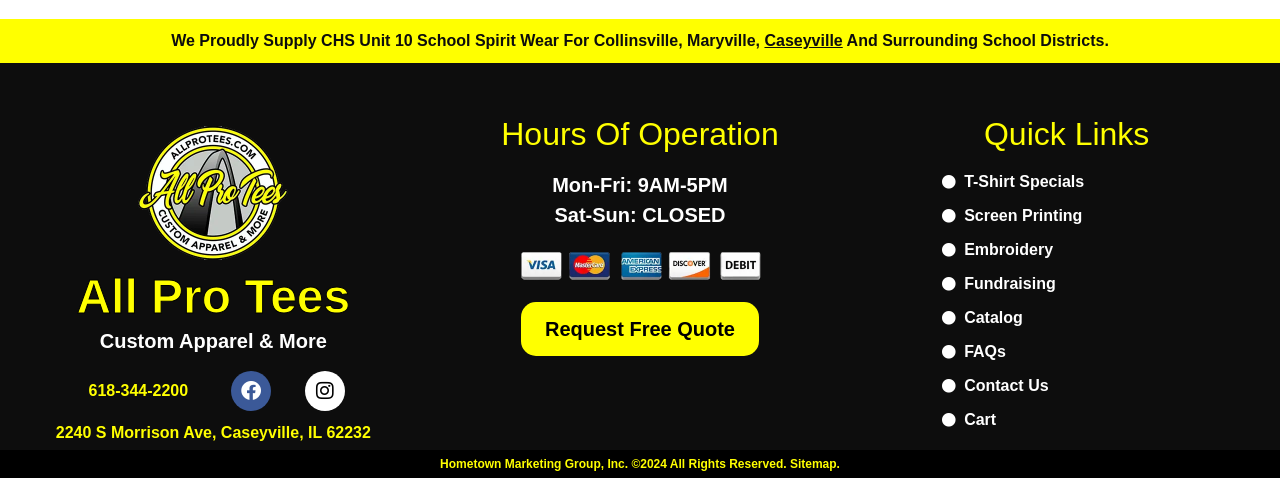Please respond in a single word or phrase: 
How many quick links are available?

7